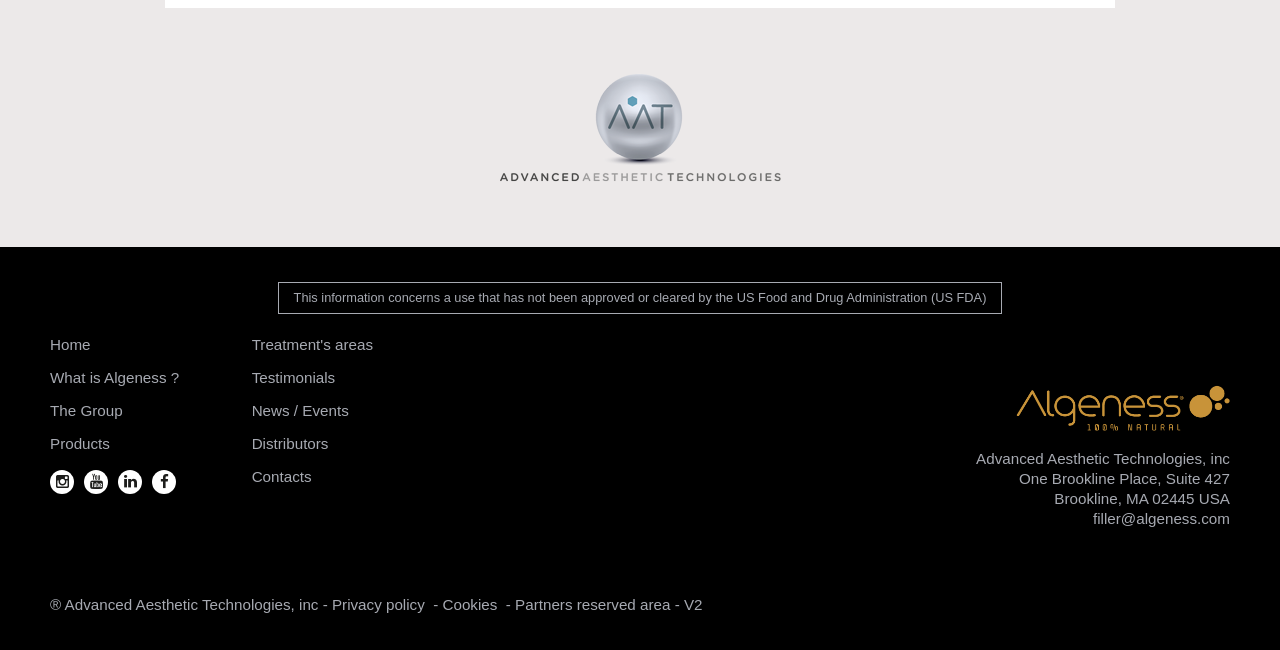Locate the bounding box coordinates of the clickable region to complete the following instruction: "Go to the Partners reserved area."

[0.402, 0.917, 0.524, 0.943]